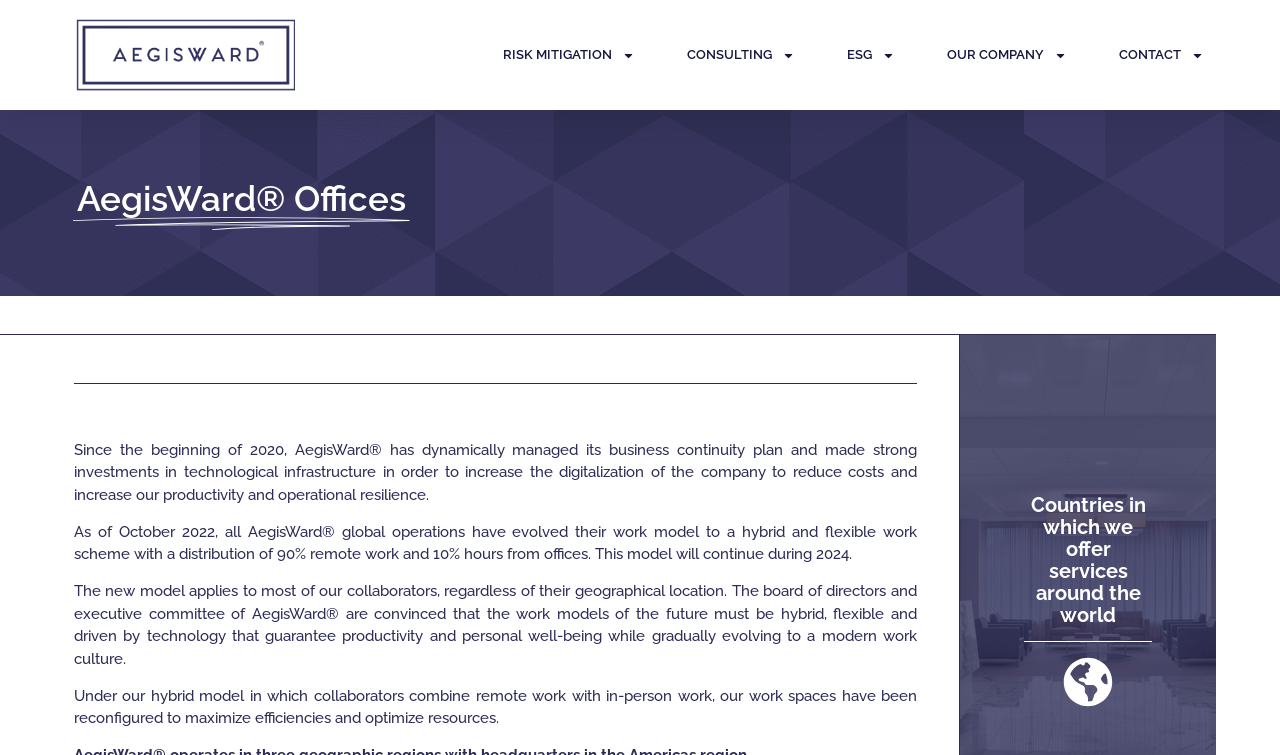Identify the bounding box for the UI element described as: "OUR COMPANY". The coordinates should be four float numbers between 0 and 1, i.e., [left, top, right, bottom].

[0.74, 0.042, 0.834, 0.103]